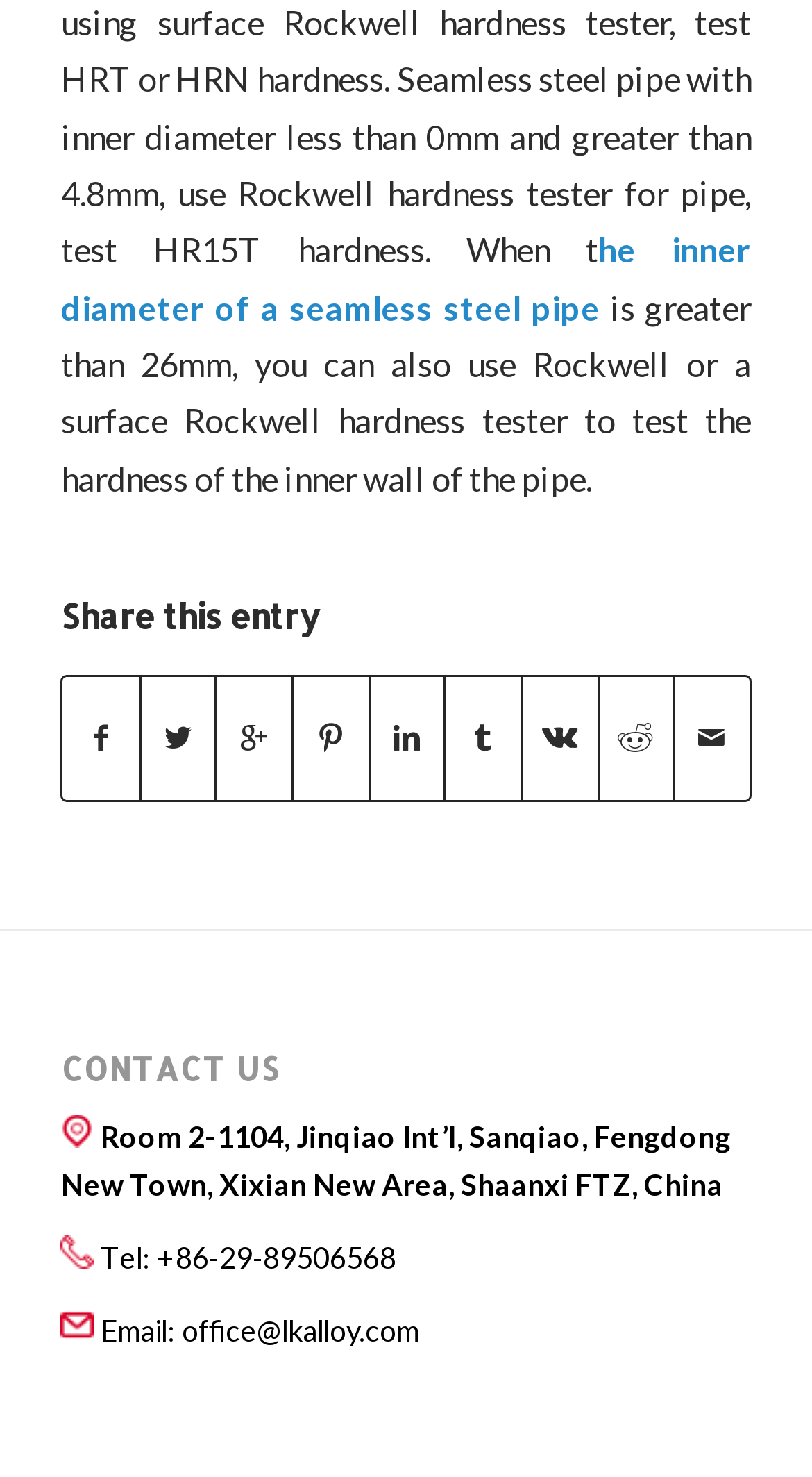Please locate the bounding box coordinates of the region I need to click to follow this instruction: "View contact information".

[0.075, 0.712, 0.925, 0.736]